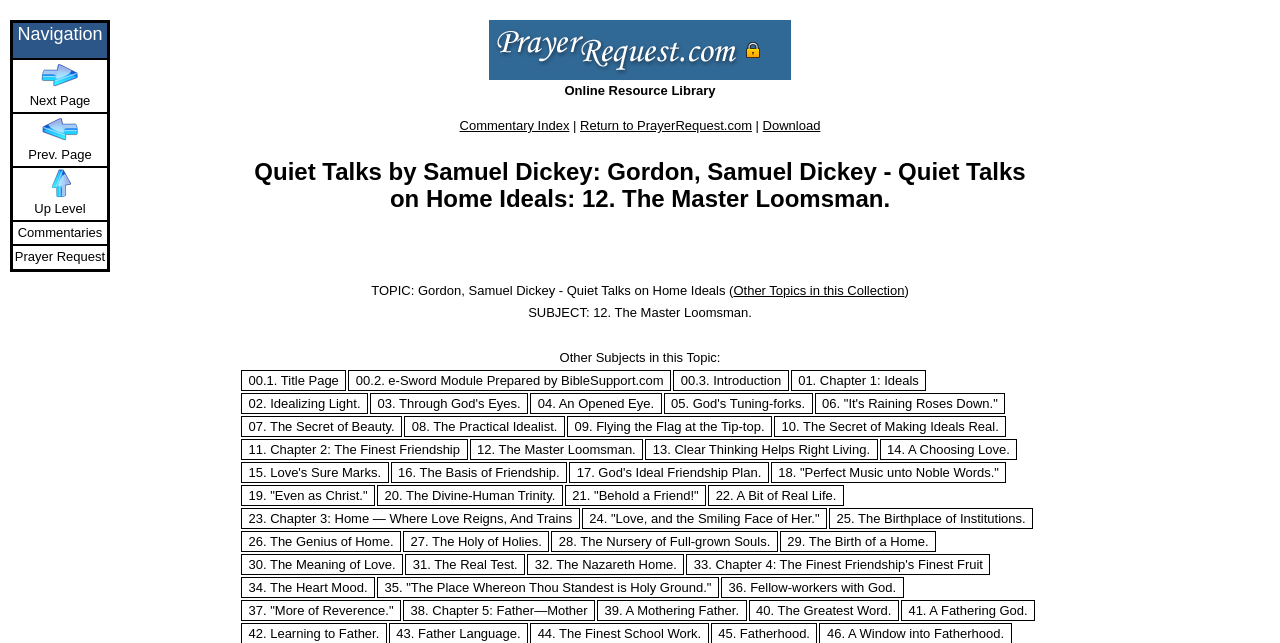What is the purpose of the 'Return to PrayerRequest.com' link?
Please answer the question with a single word or phrase, referencing the image.

To return to the PrayerRequest.com website